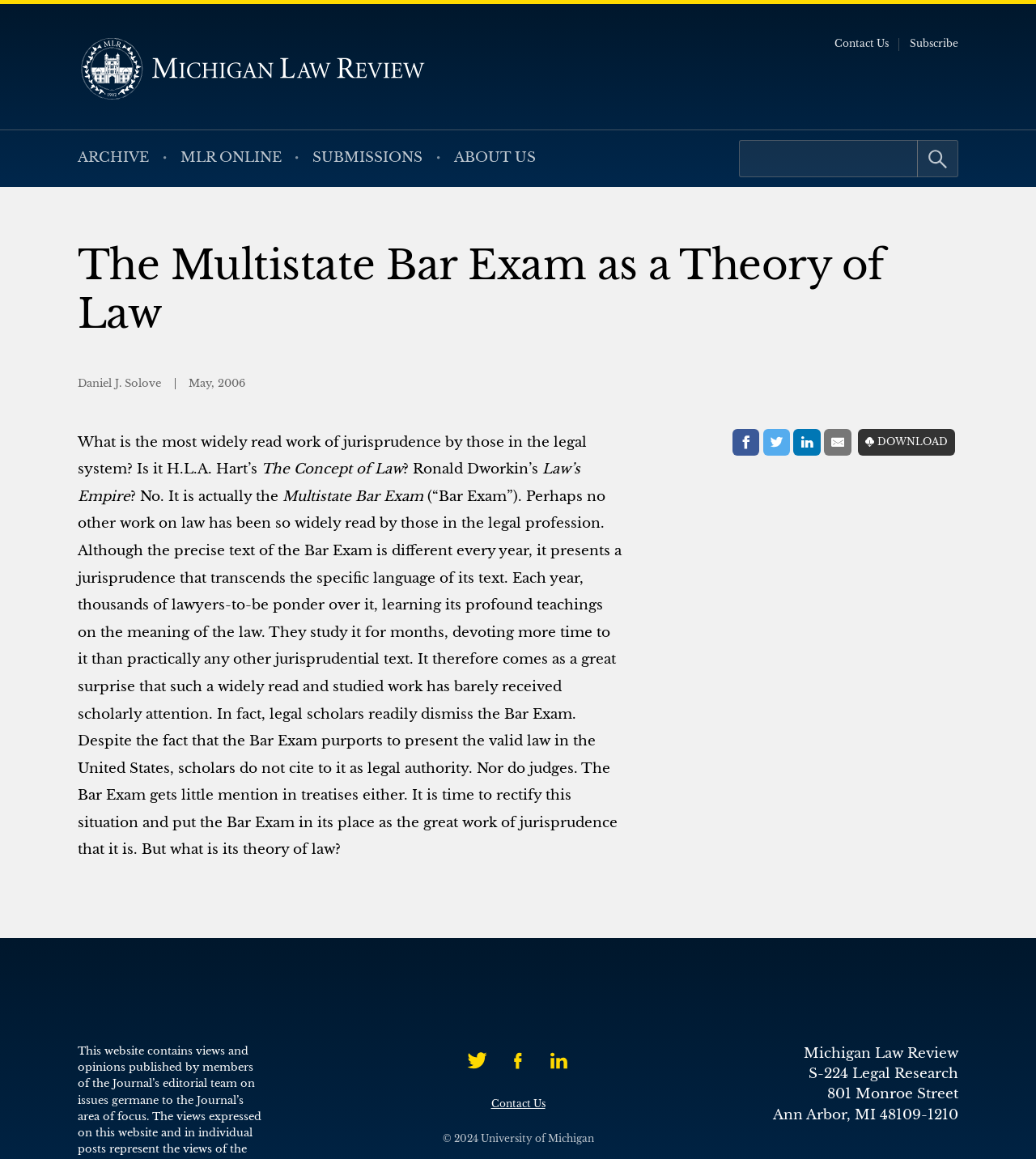Please identify the bounding box coordinates of the element that needs to be clicked to execute the following command: "Visit the archive". Provide the bounding box using four float numbers between 0 and 1, formatted as [left, top, right, bottom].

[0.075, 0.119, 0.144, 0.155]